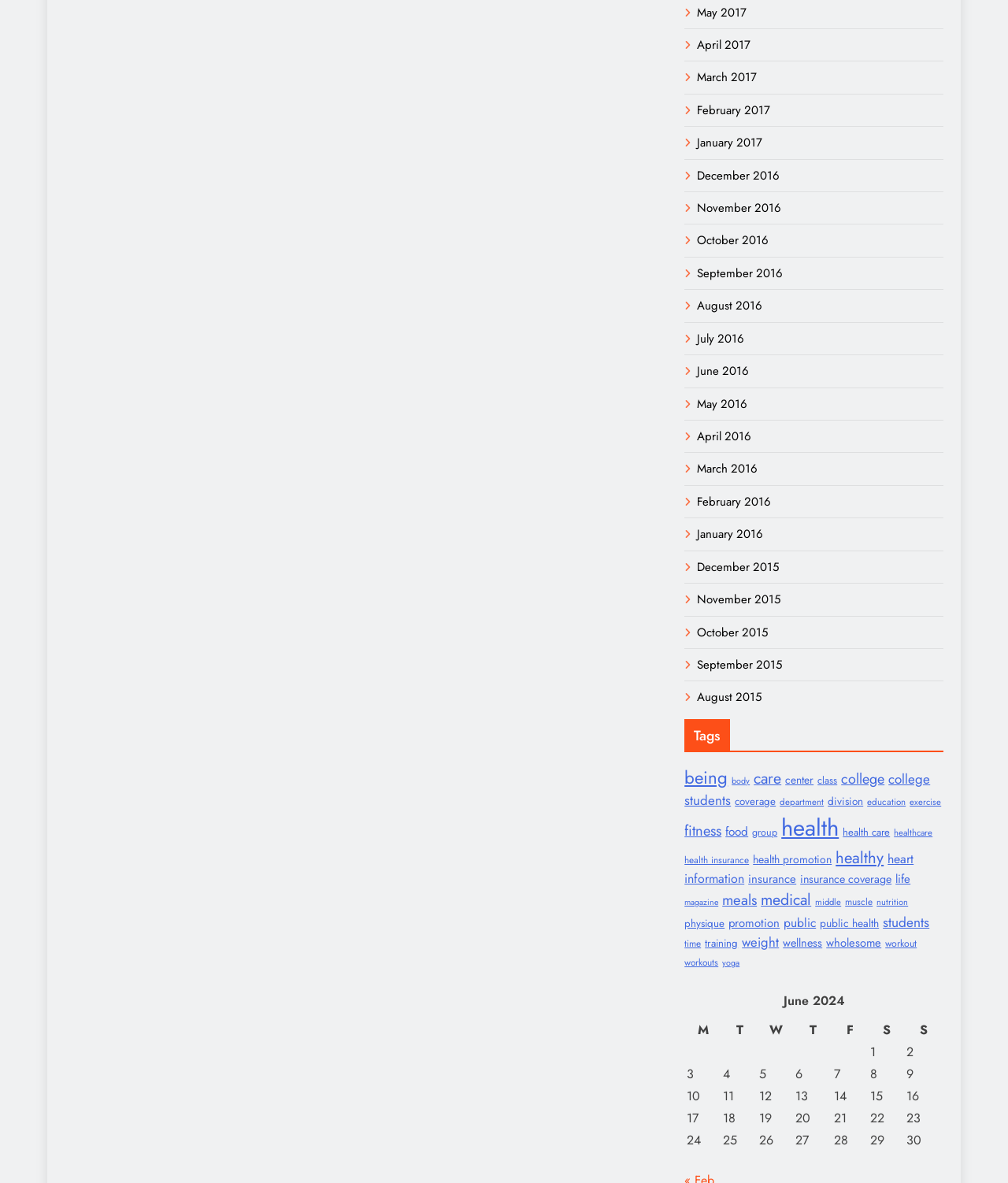Utilize the information from the image to answer the question in detail:
What is the earliest month listed?

By examining the list of links, I found that the earliest month listed is May 2015, which is the oldest date mentioned in the list.